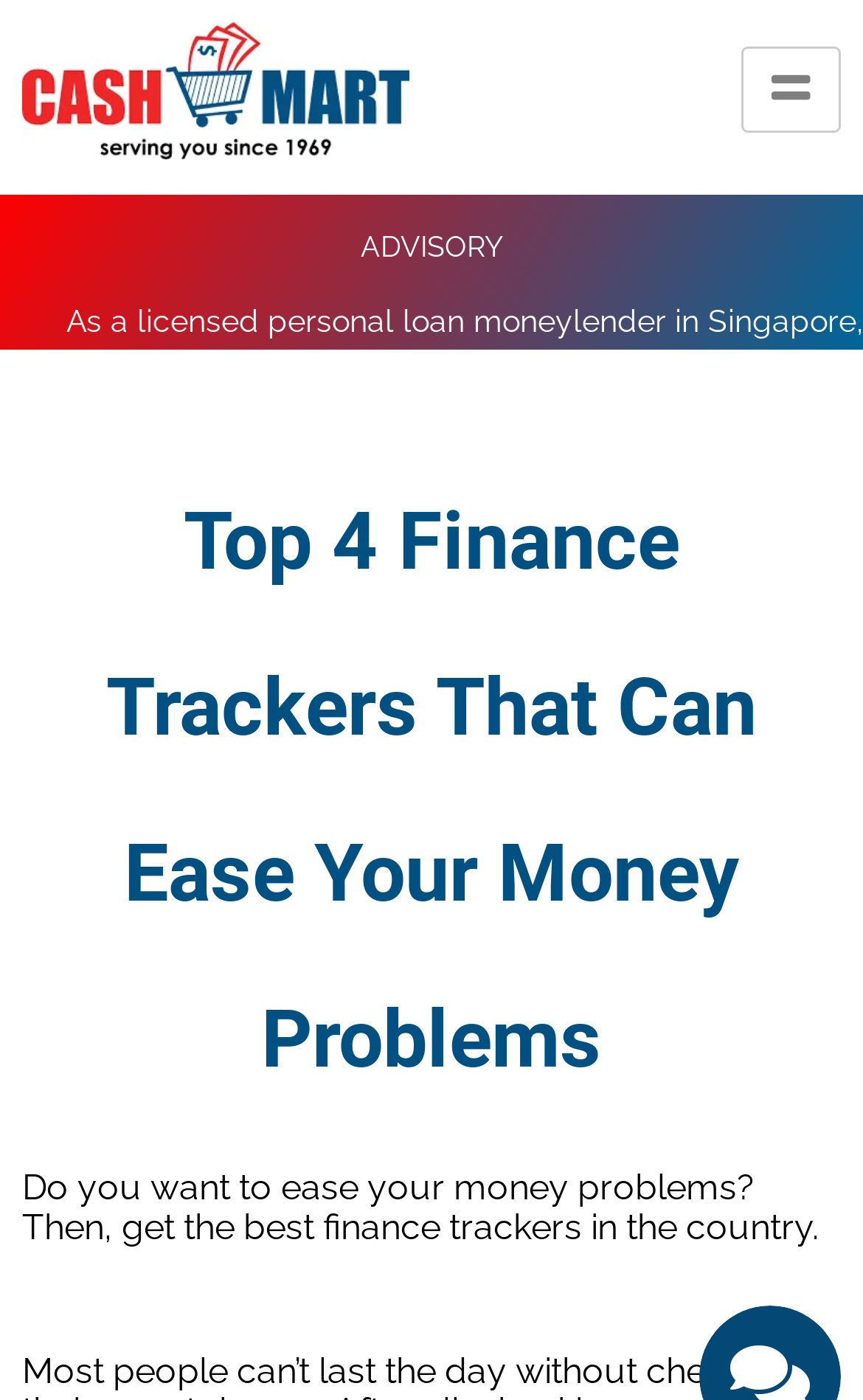Describe the entire webpage, focusing on both content and design.

The webpage is about finance trackers that can help ease money problems. At the top left, there is a link. On the top right, there is a button with a hamburger icon. Below the button, there is a heading that reads "ADVISORY" which spans the entire width of the page. 

The main content of the page starts with a heading that reads "Top 4 Finance Trackers That Can Ease Your Money Problems" which is positioned near the top center of the page. Below this heading, there is a paragraph of text that asks if the user wants to ease their money problems and suggests getting the best finance trackers in the country.

At the bottom right of the page, there are two links positioned next to each other, with an image between them. The image is slightly smaller than the links.